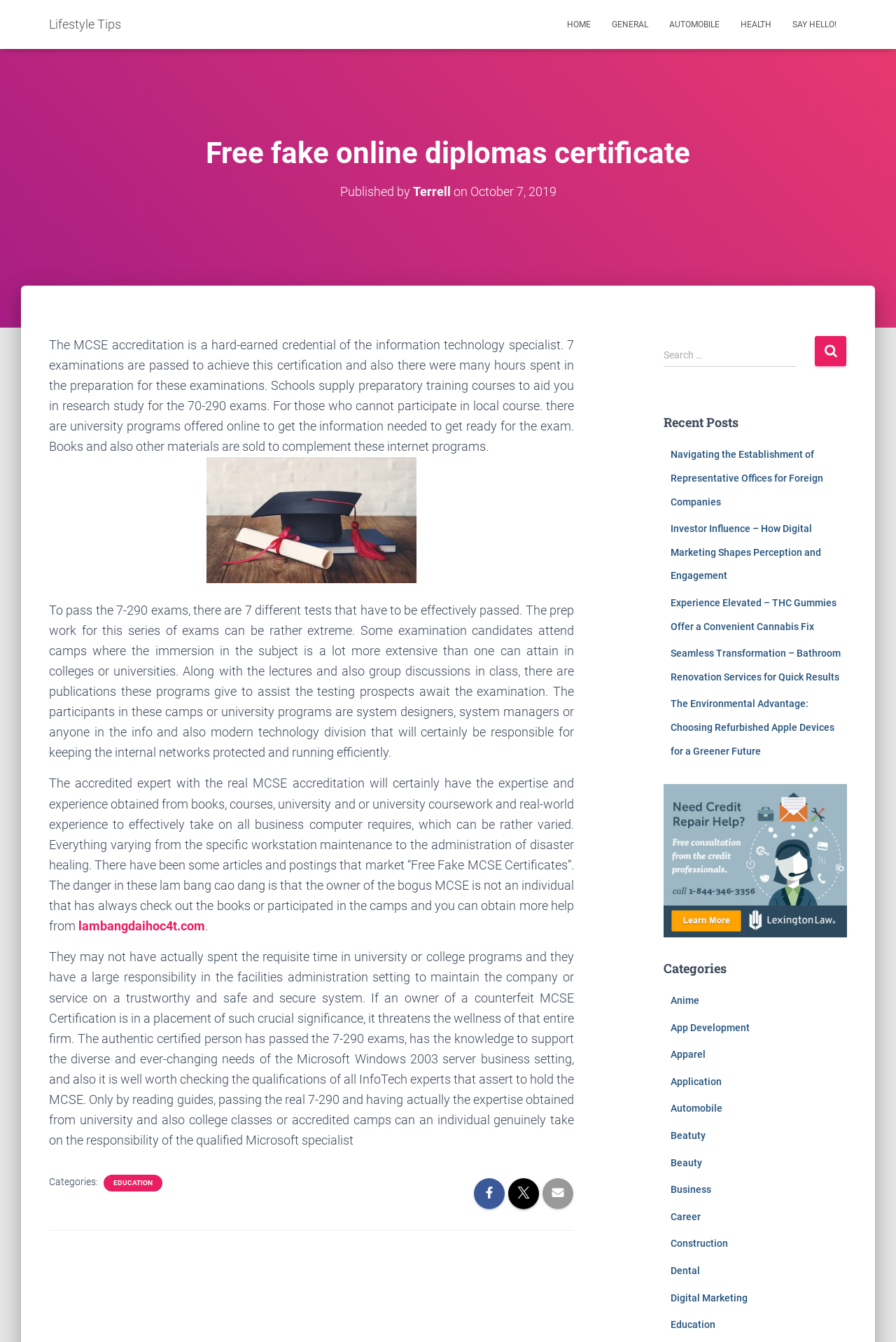What is the purpose of the search box?
Provide an in-depth and detailed explanation in response to the question.

I found a search box with a placeholder text 'Search for:' and a button labeled 'Search', which suggests that the purpose of the search box is to allow users to search the website for specific content.